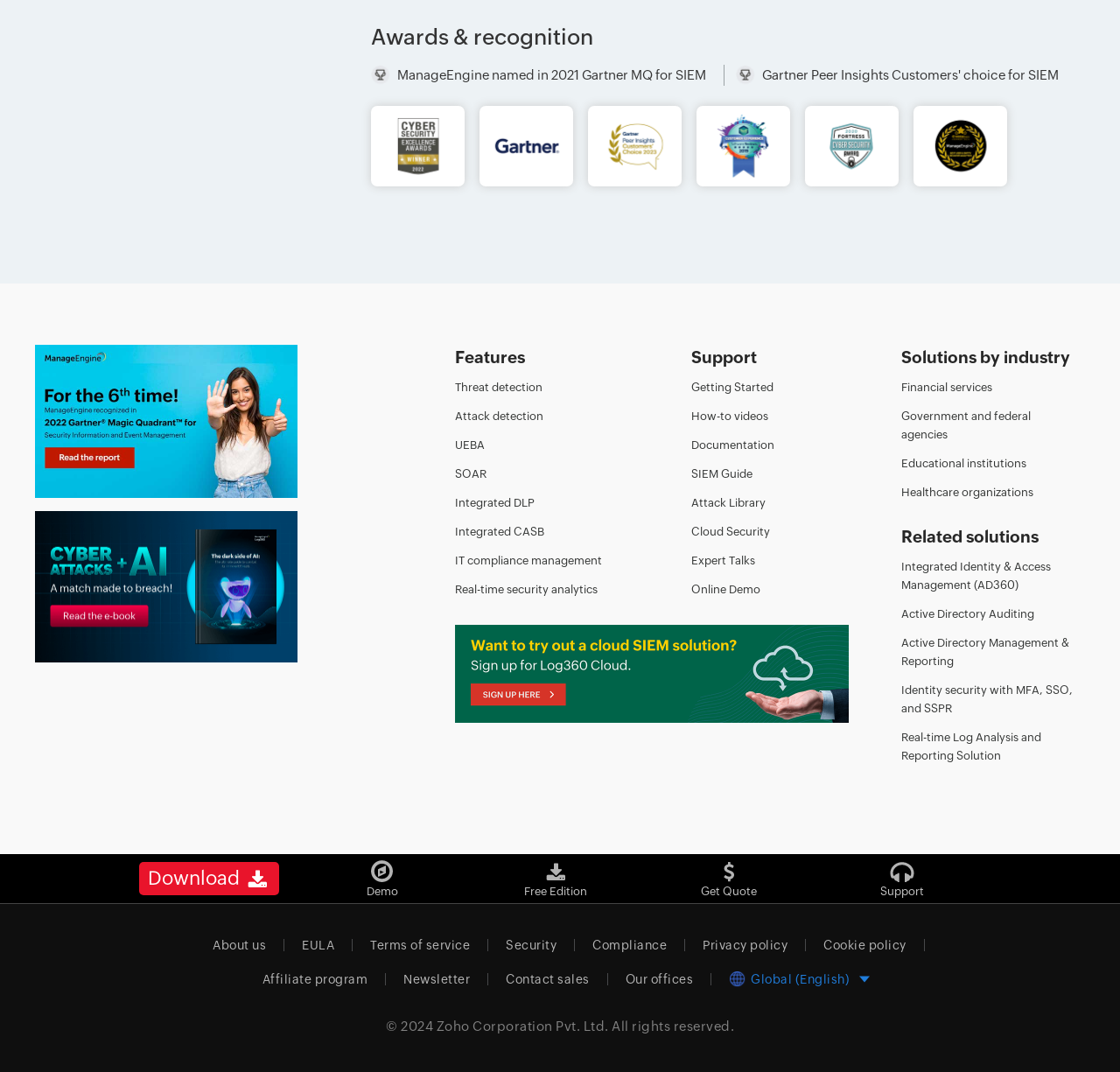Identify the bounding box coordinates for the region of the element that should be clicked to carry out the instruction: "Get started with the cloud SIEM solution". The bounding box coordinates should be four float numbers between 0 and 1, i.e., [left, top, right, bottom].

[0.617, 0.355, 0.691, 0.368]